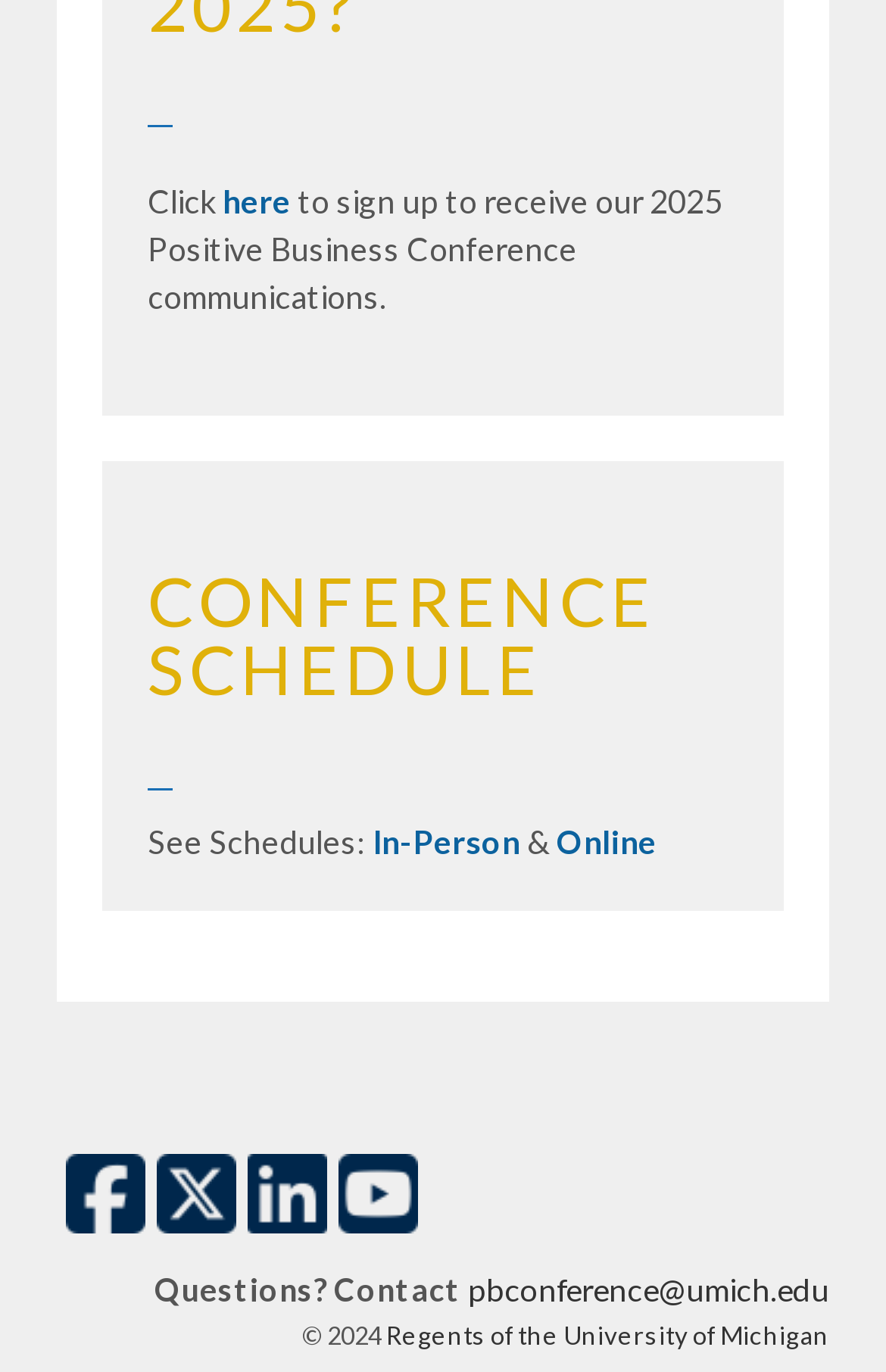Provide a one-word or one-phrase answer to the question:
What are the two schedule options?

In-Person and Online